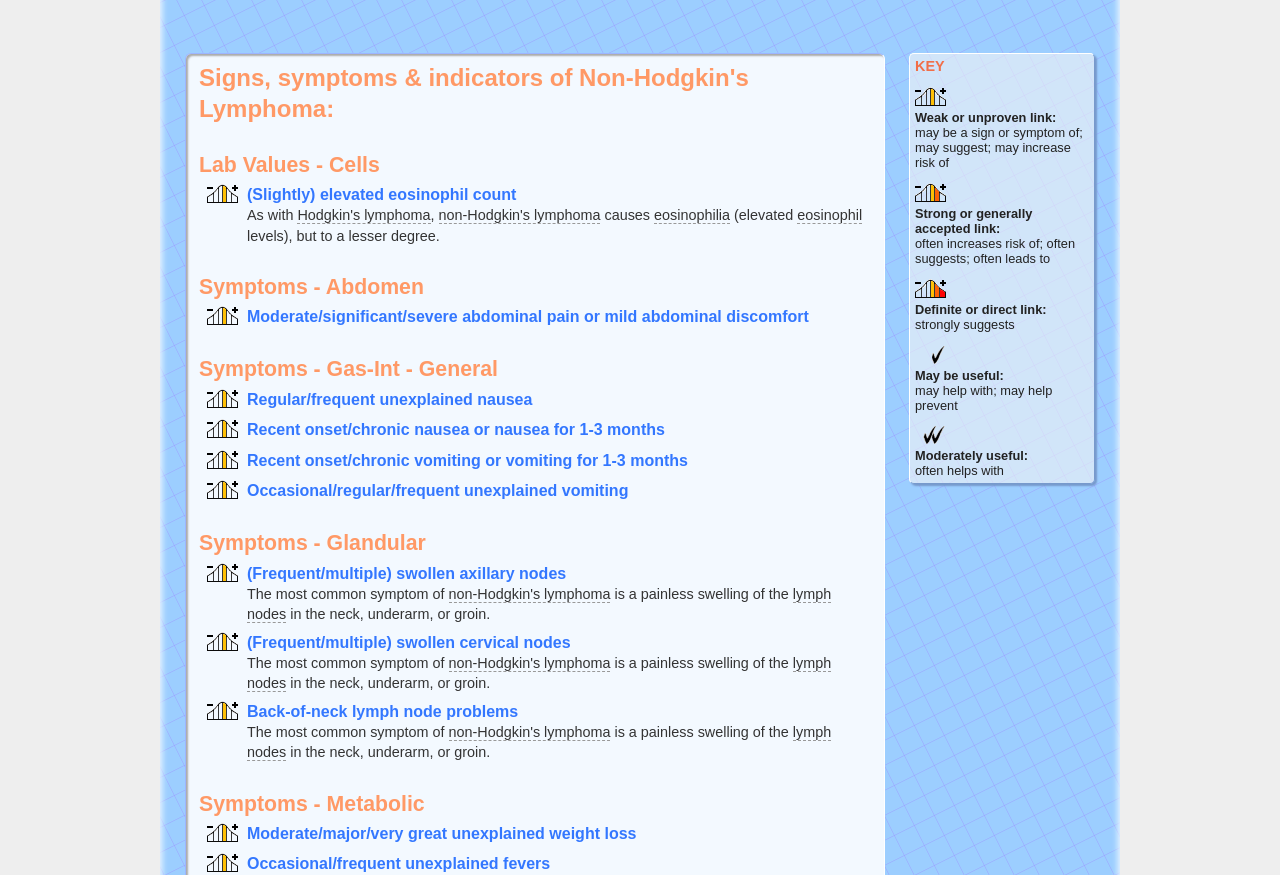Find the bounding box coordinates of the element's region that should be clicked in order to follow the given instruction: "View 'KEY'". The coordinates should consist of four float numbers between 0 and 1, i.e., [left, top, right, bottom].

[0.715, 0.067, 0.851, 0.085]